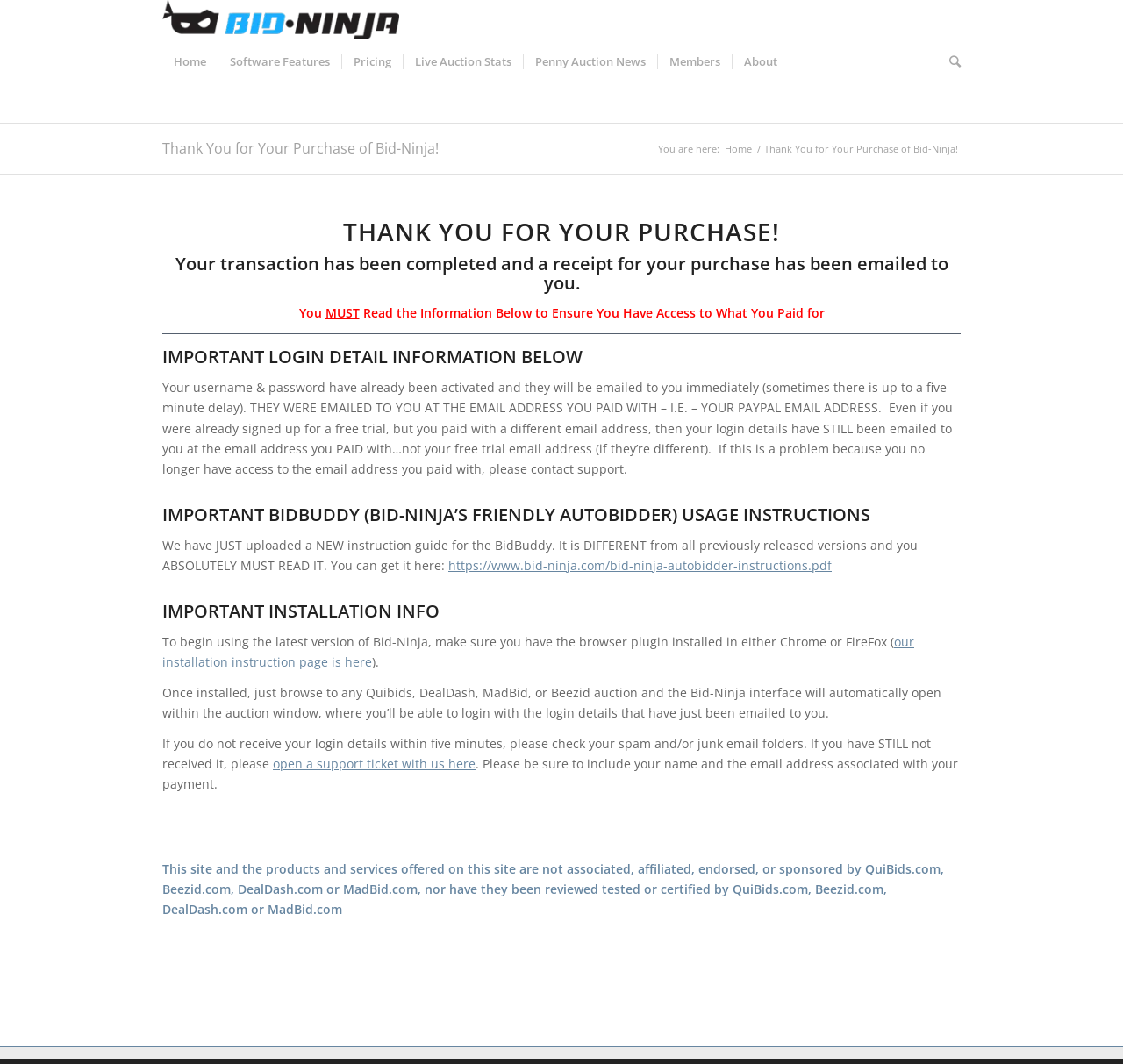Extract the primary heading text from the webpage.

Thank You for Your Purchase of Bid-Ninja!